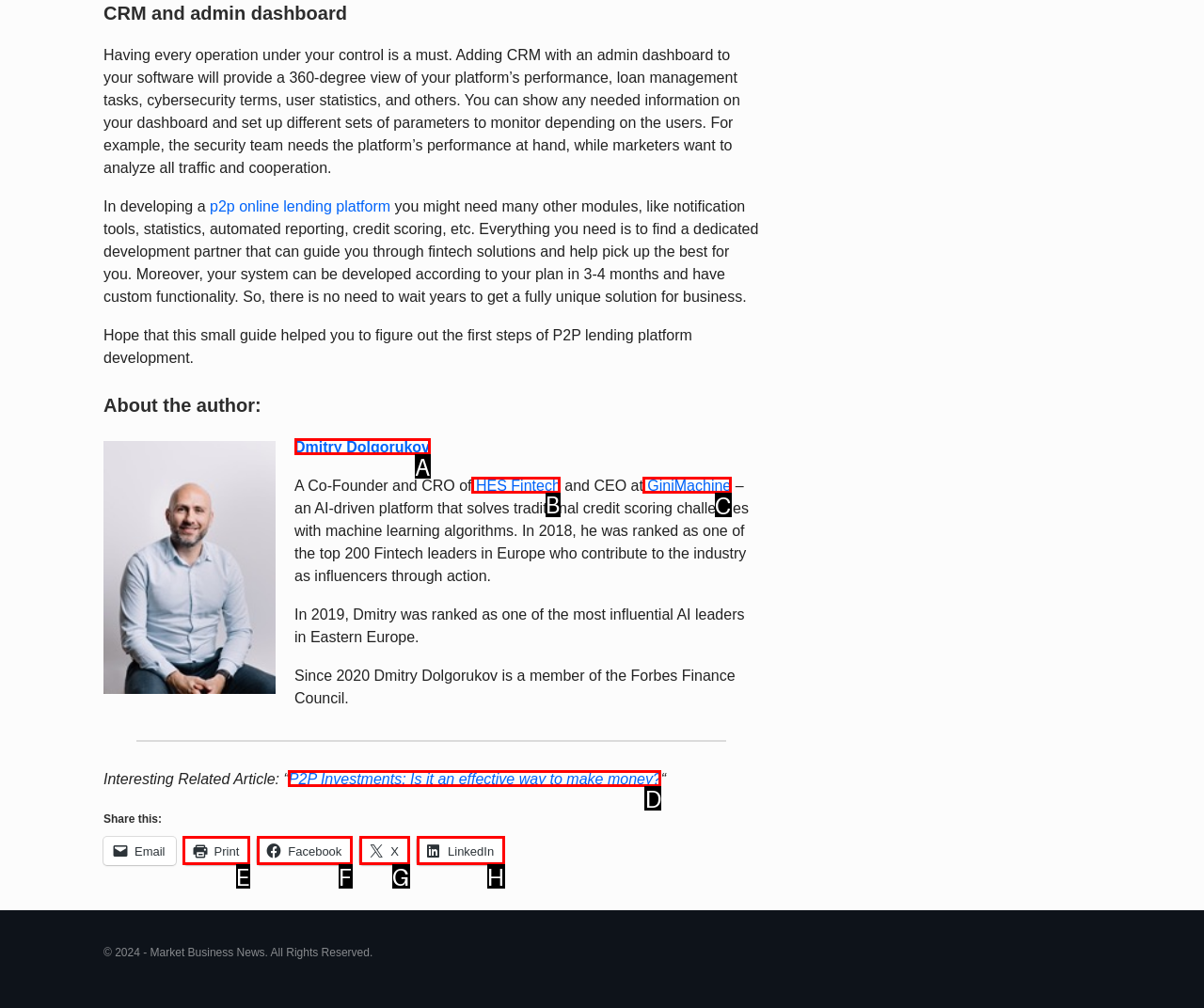Based on the choices marked in the screenshot, which letter represents the correct UI element to perform the task: Visit the website of HES Fintech?

B